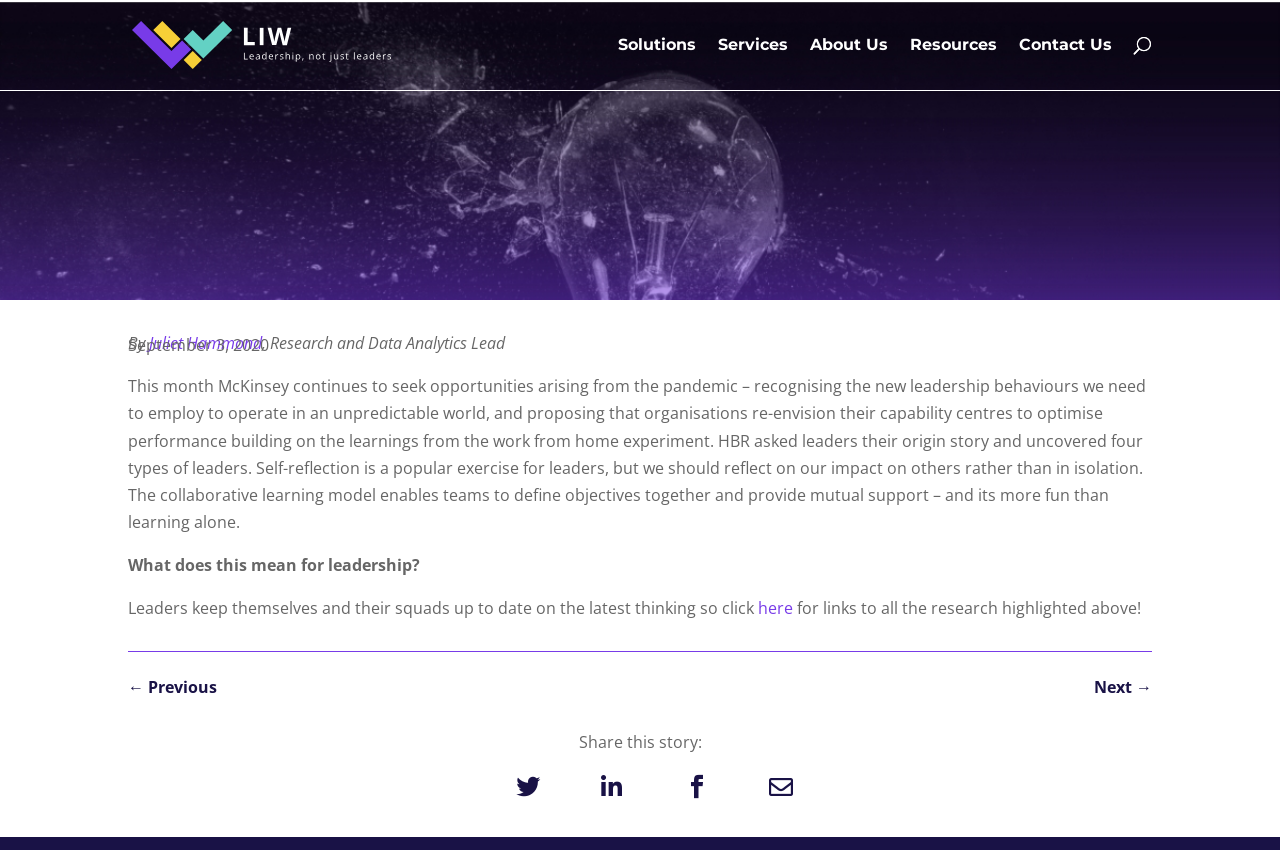What is the role of Juliet Hammond?
Utilize the information in the image to give a detailed answer to the question.

I found the role by looking at the static text element with the content 'By Juliet Hammond, Research and Data Analytics Lead' which is located near the top of the page.